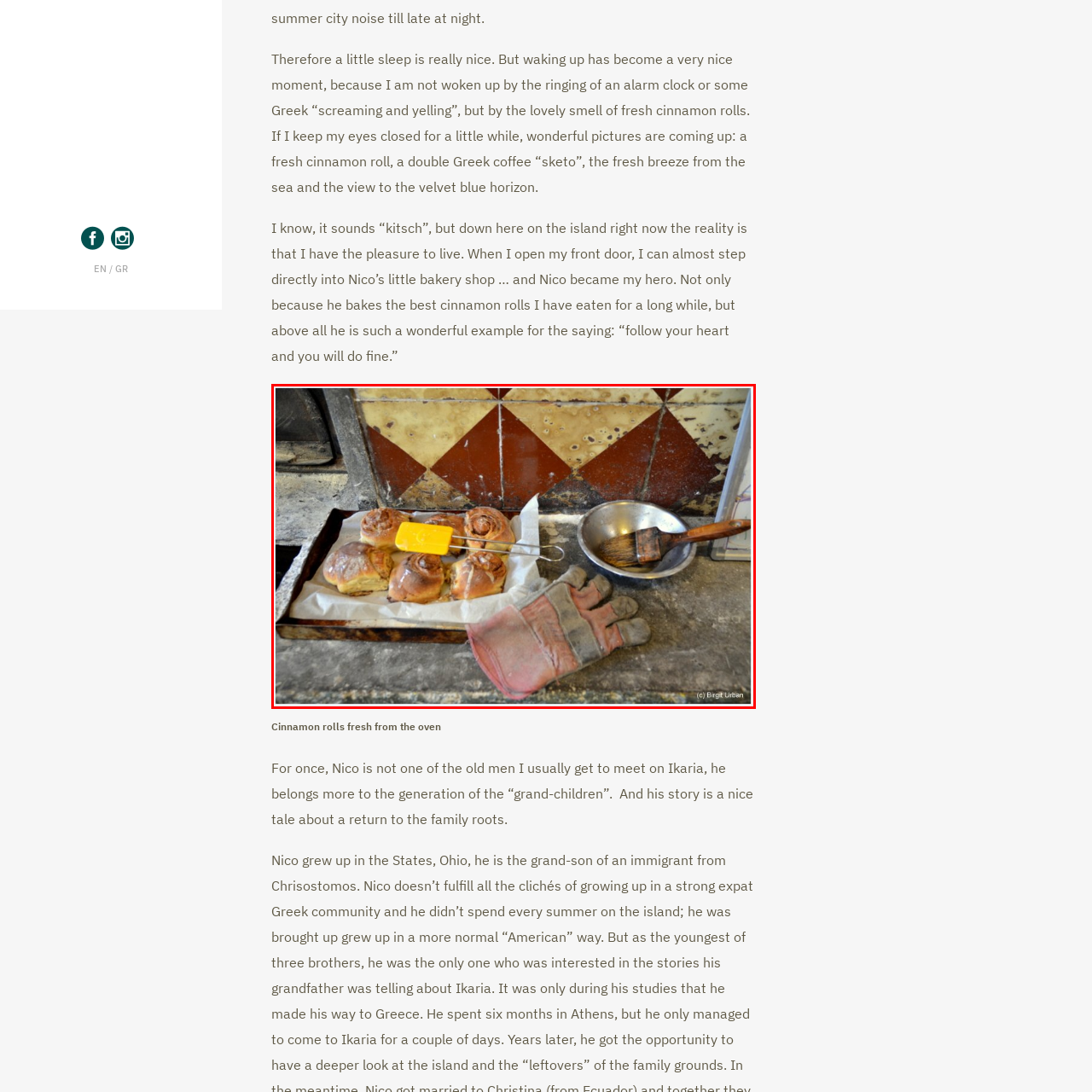What is the purpose of the small bowl? Check the image surrounded by the red bounding box and reply with a single word or a short phrase.

Applying butter or glaze